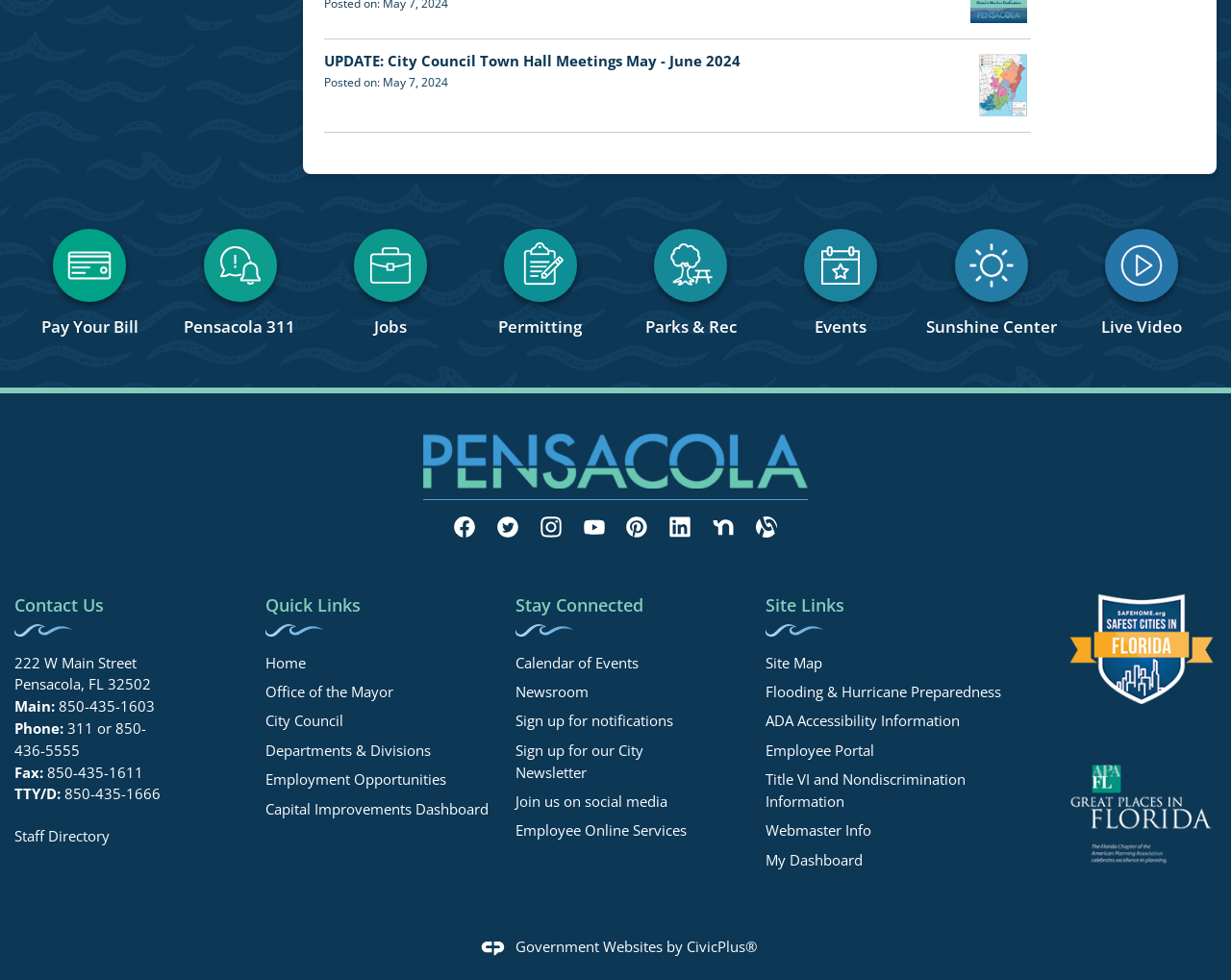Extract the bounding box for the UI element that matches this description: "parent_node: Search name="s" placeholder="Search products…"".

None